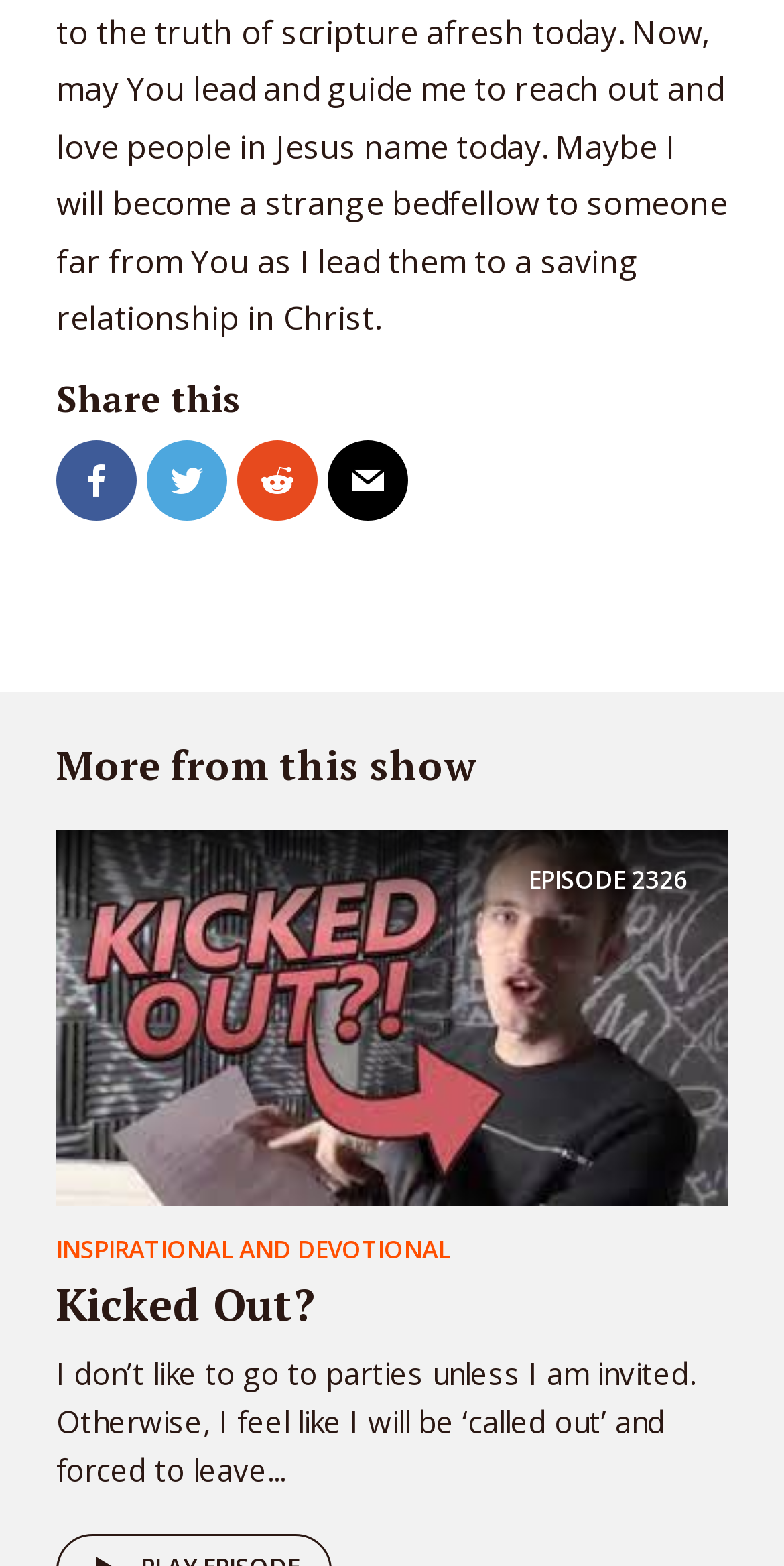How many links are under the 'More from this show' section?
Carefully analyze the image and provide a detailed answer to the question.

The webpage has a section titled 'More from this show' with three links underneath: 'EPISODE 2326', 'INSPIRATIONAL AND DEVOTIONAL', and 'Kicked Out?'.